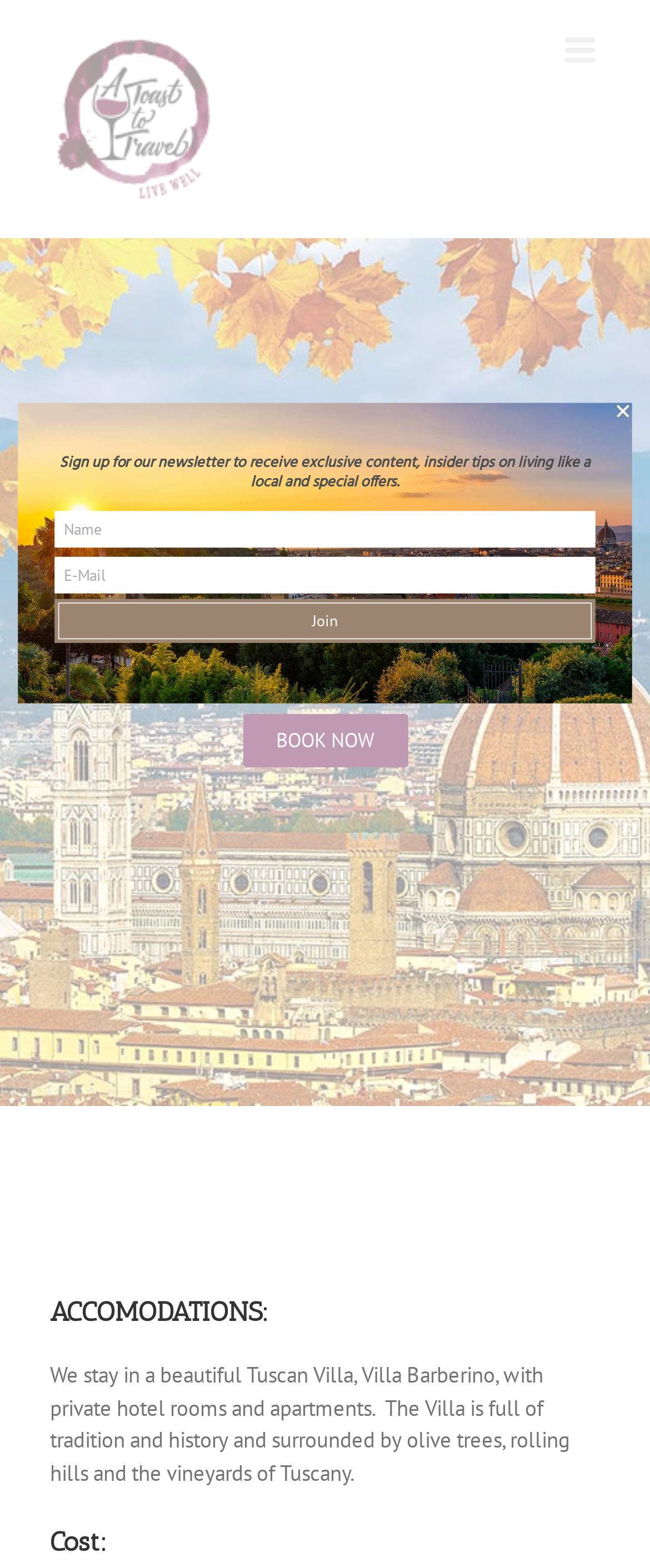What is the call-to-action button on the webpage?
Can you give a detailed and elaborate answer to the question?

The button is located at [0.373, 0.456, 0.627, 0.49] and is a prominent element on the webpage. It suggests that users can book their spot for the Thanksgiving event in Tuscany by clicking on this button.